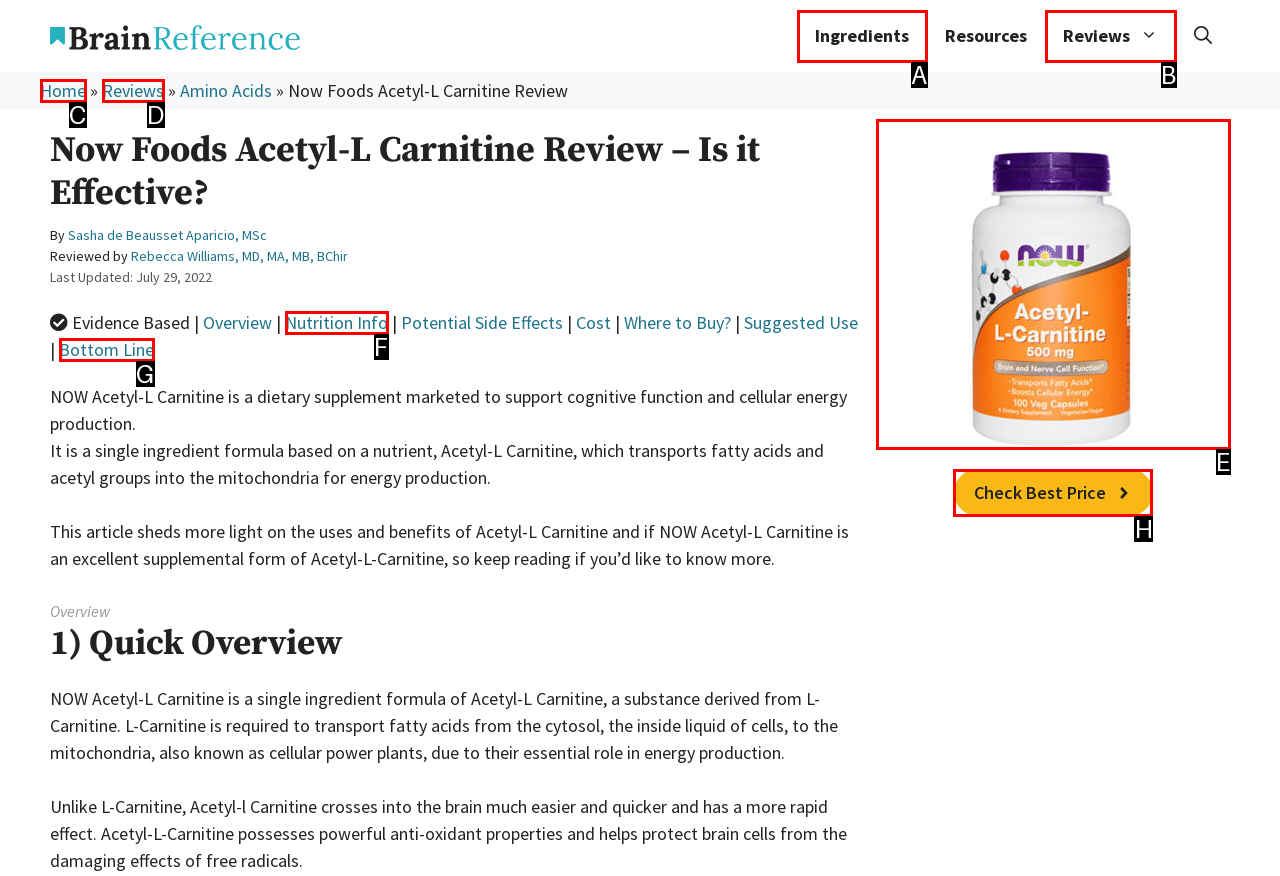Based on the description: Ingredients
Select the letter of the corresponding UI element from the choices provided.

A